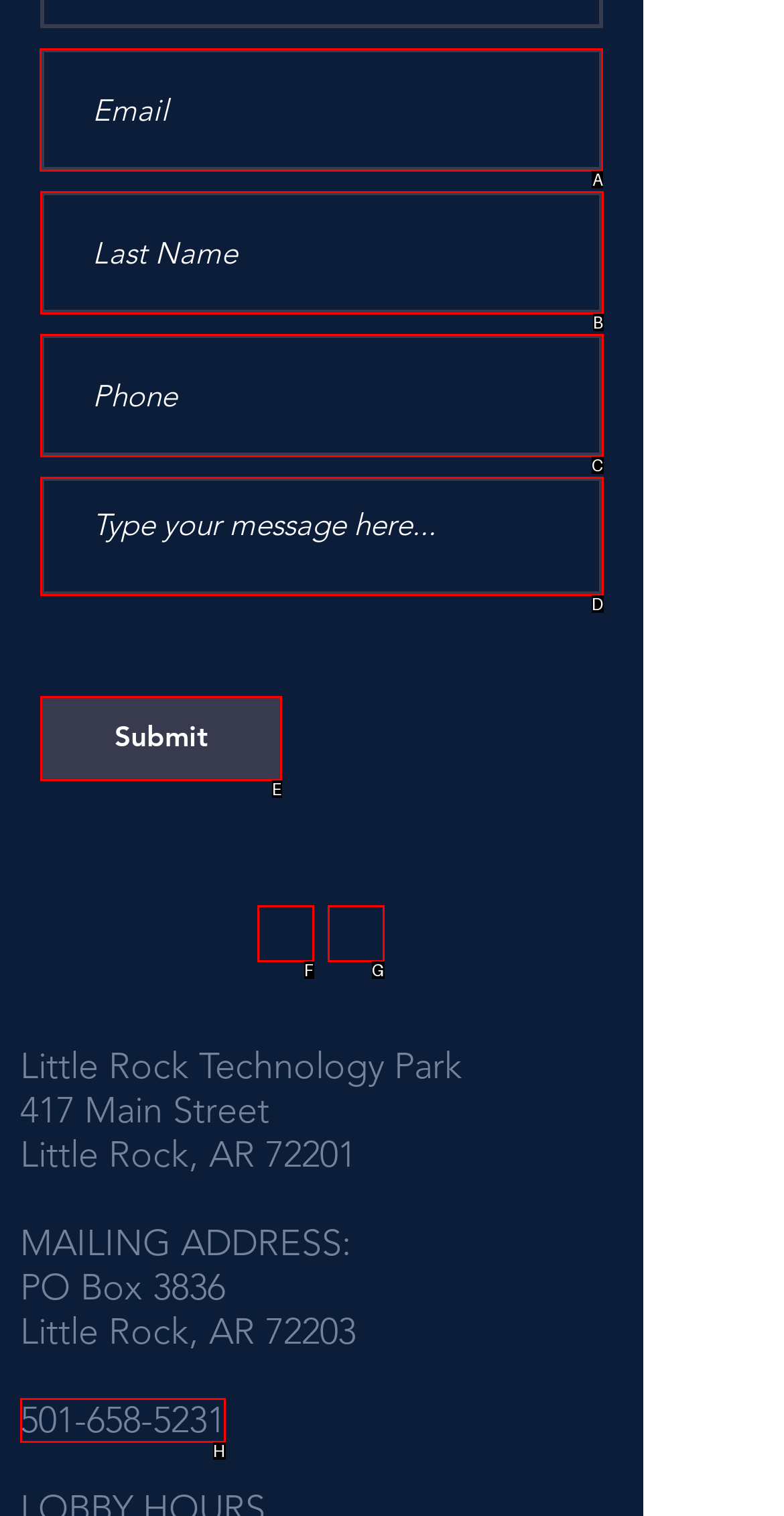From the options shown in the screenshot, tell me which lettered element I need to click to complete the task: Enter email.

A